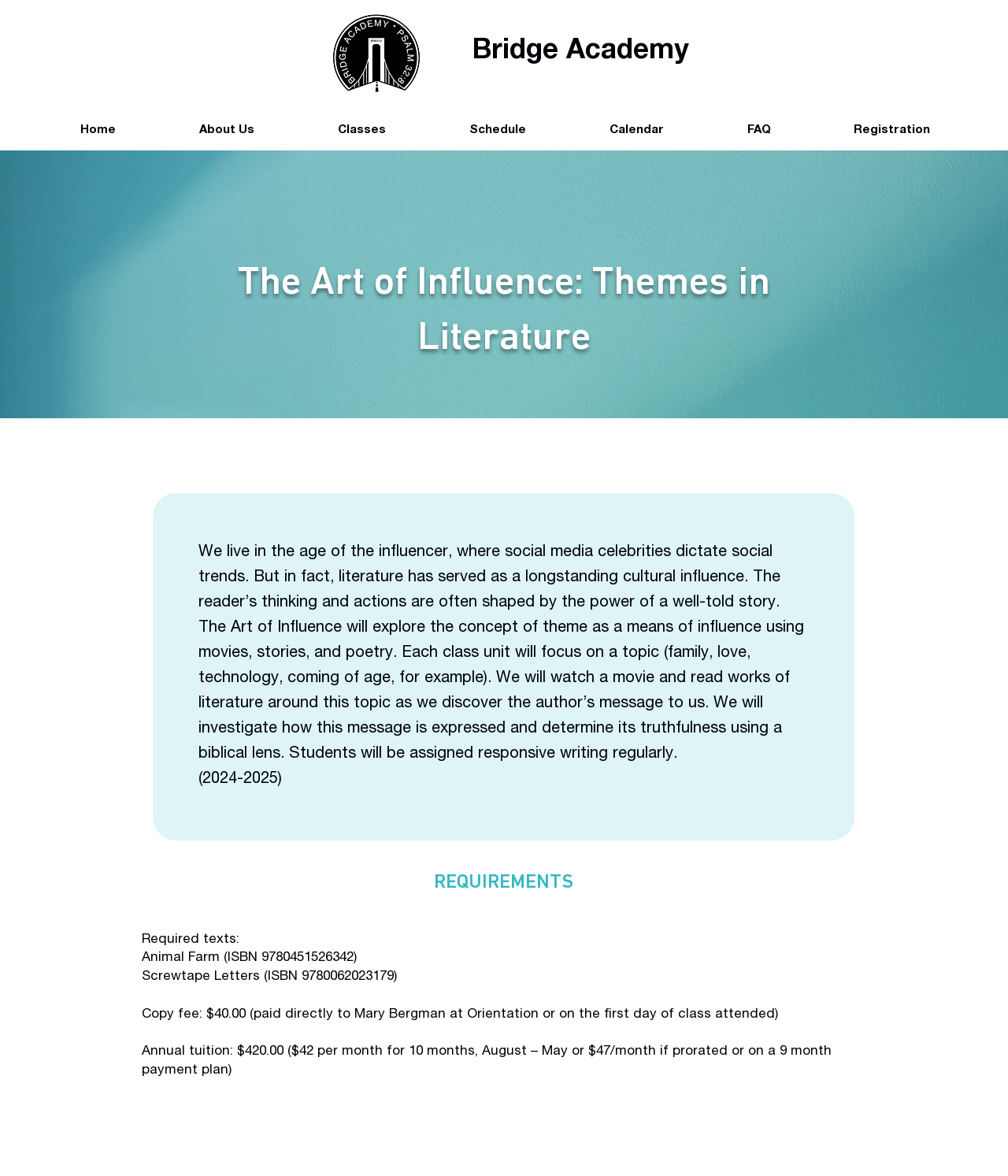Please provide the bounding box coordinates in the format (top-left x, top-left y, bottom-right x, bottom-right y). Remember, all values are floating point numbers between 0 and 1. What is the bounding box coordinate of the region described as: Schedule

[0.423, 0.094, 0.562, 0.128]